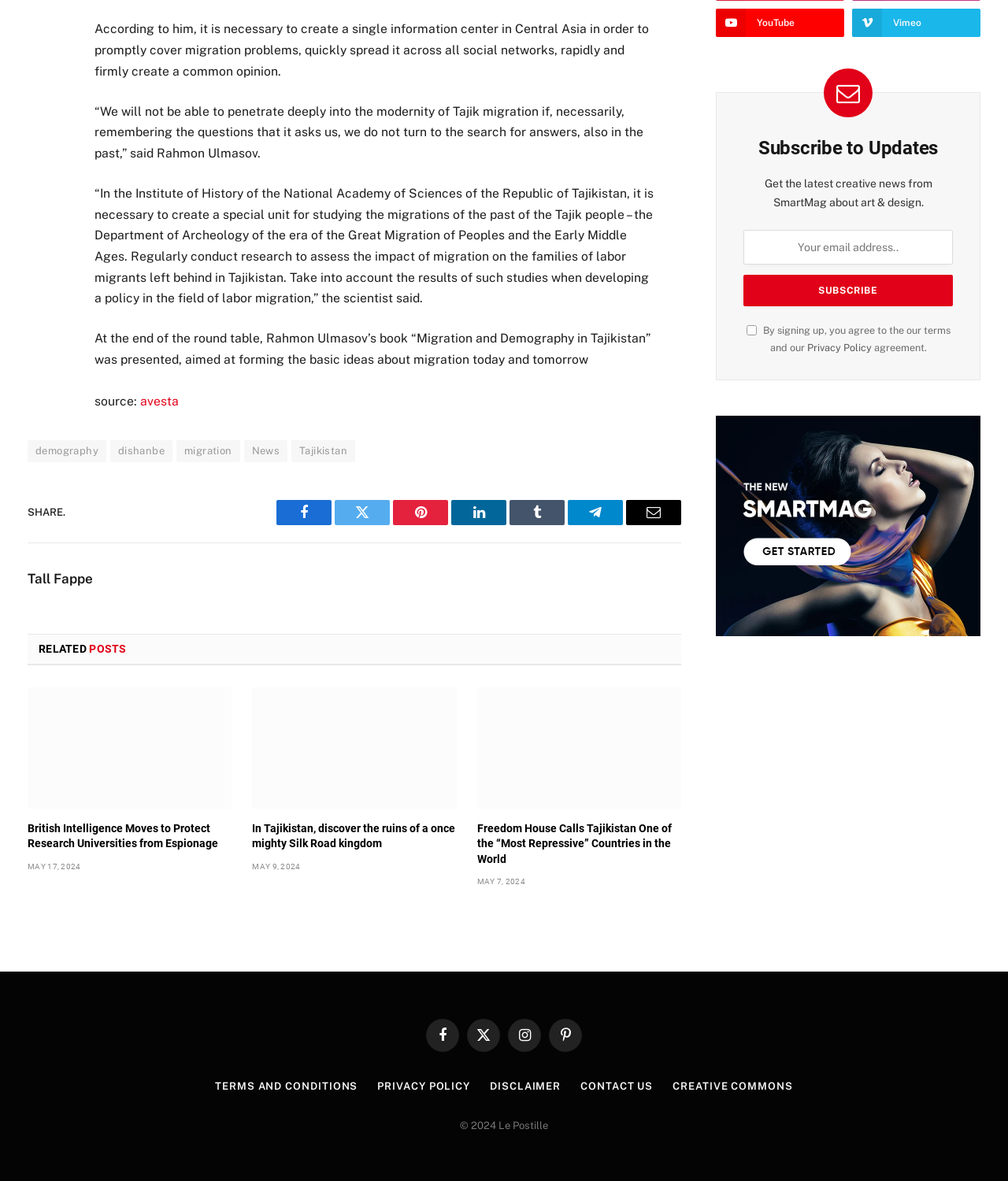Determine the bounding box coordinates for the region that must be clicked to execute the following instruction: "Click on the 'avesta' link".

[0.139, 0.333, 0.177, 0.346]